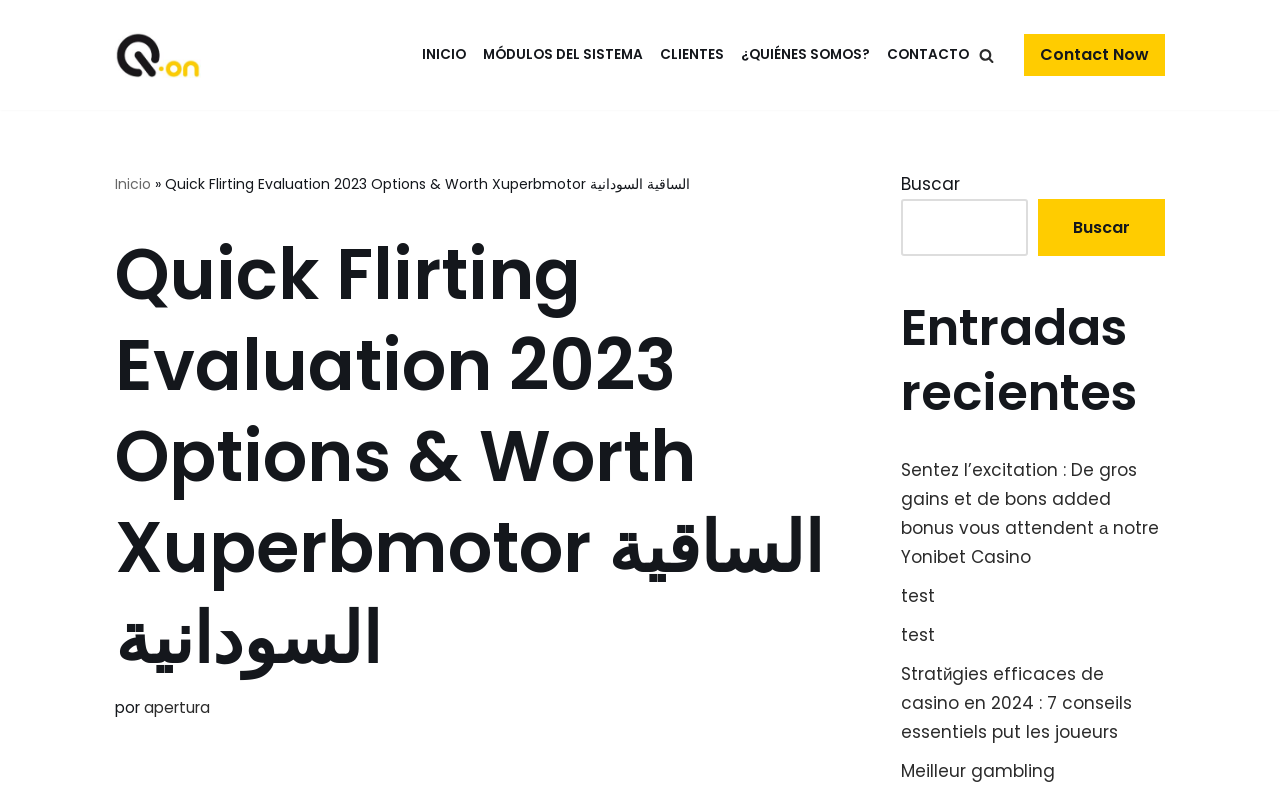Specify the bounding box coordinates of the element's region that should be clicked to achieve the following instruction: "Contact Now". The bounding box coordinates consist of four float numbers between 0 and 1, in the format [left, top, right, bottom].

[0.8, 0.043, 0.91, 0.096]